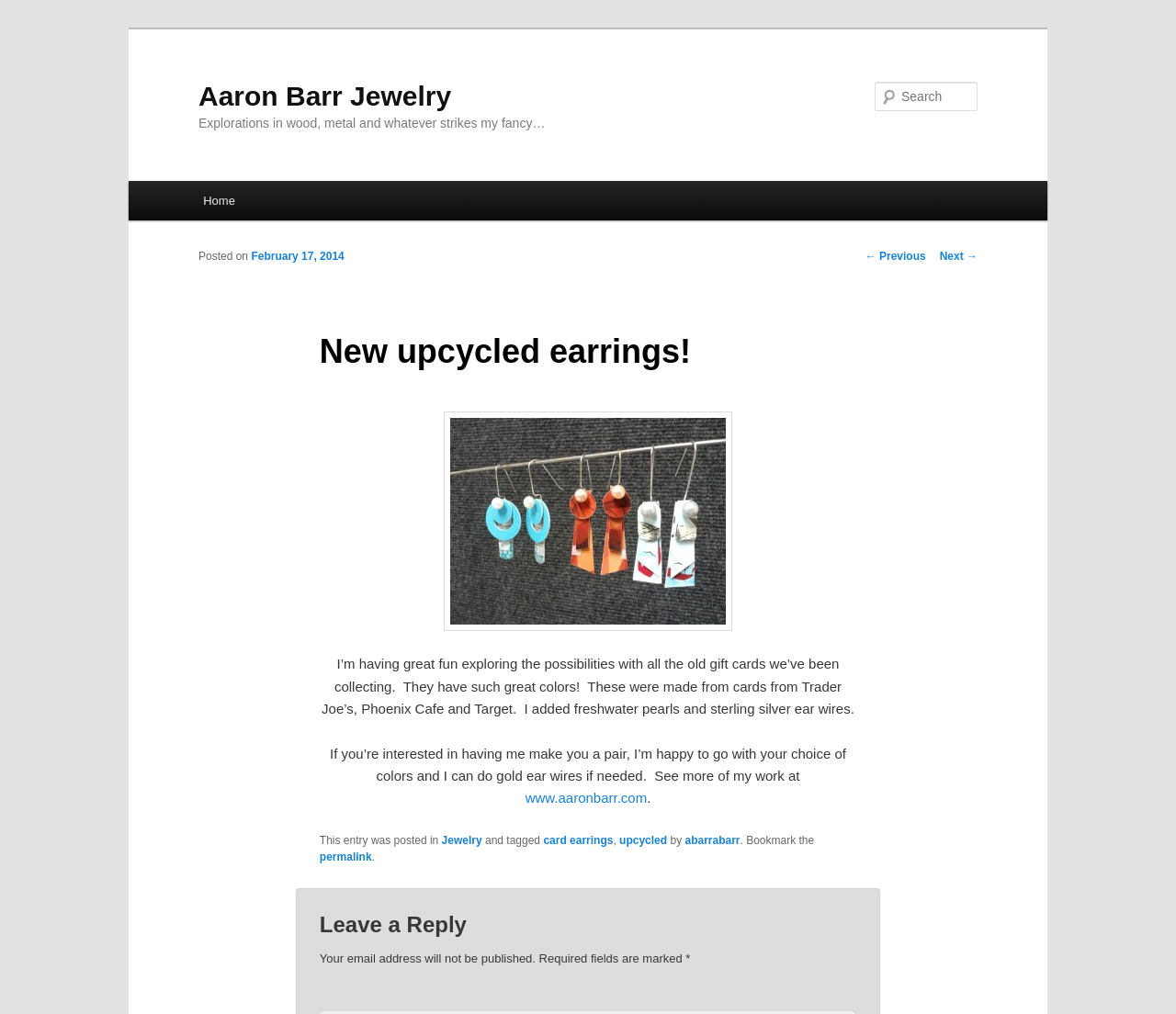What is the date of the post?
Please answer the question as detailed as possible.

The date of the post can be found in the link 'February 17, 2014' which is located below the heading 'New upcycled earrings!'.